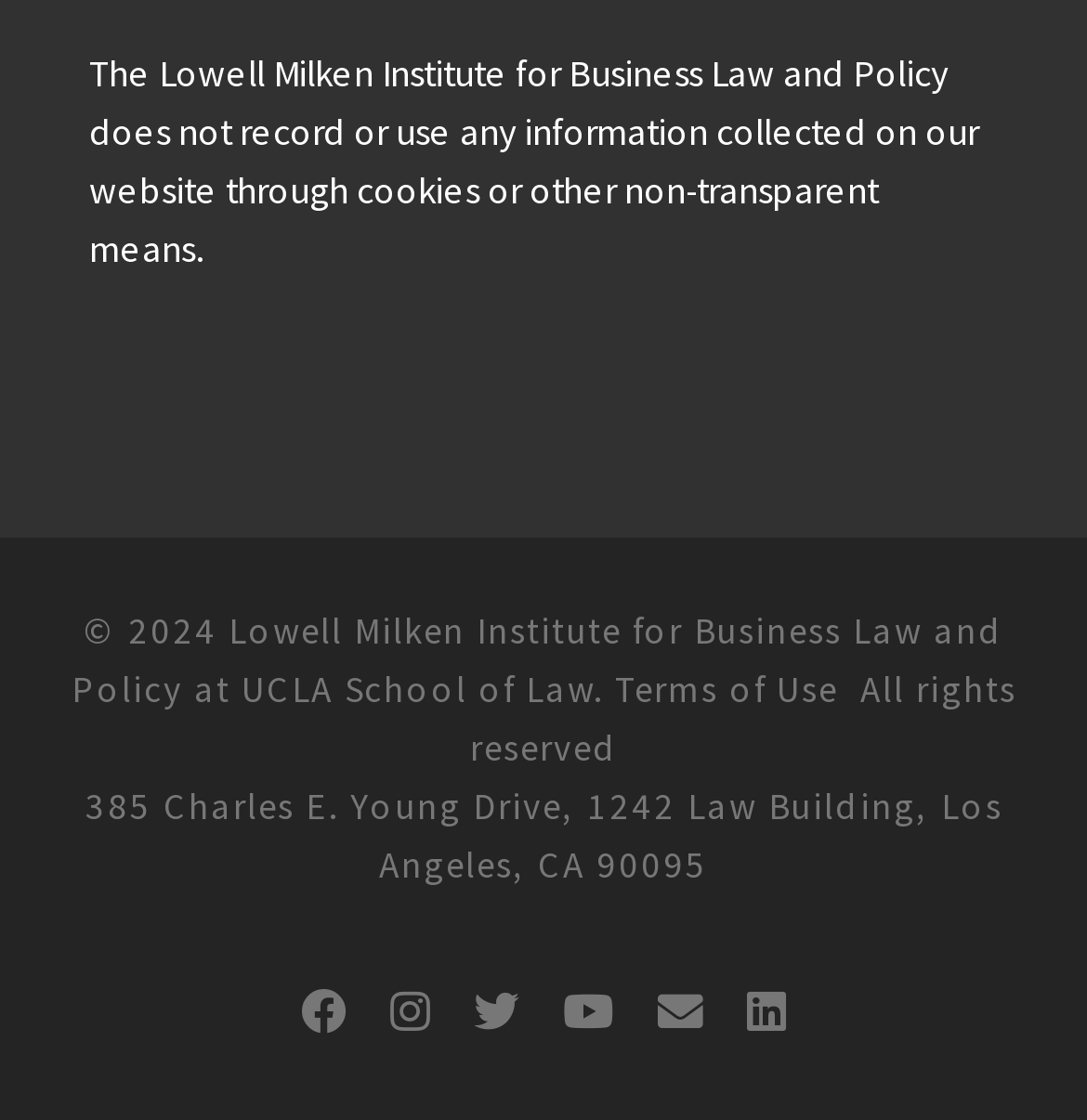Please identify the bounding box coordinates of the element's region that I should click in order to complete the following instruction: "View the UCLA School of Law website". The bounding box coordinates consist of four float numbers between 0 and 1, i.e., [left, top, right, bottom].

[0.222, 0.594, 0.555, 0.636]